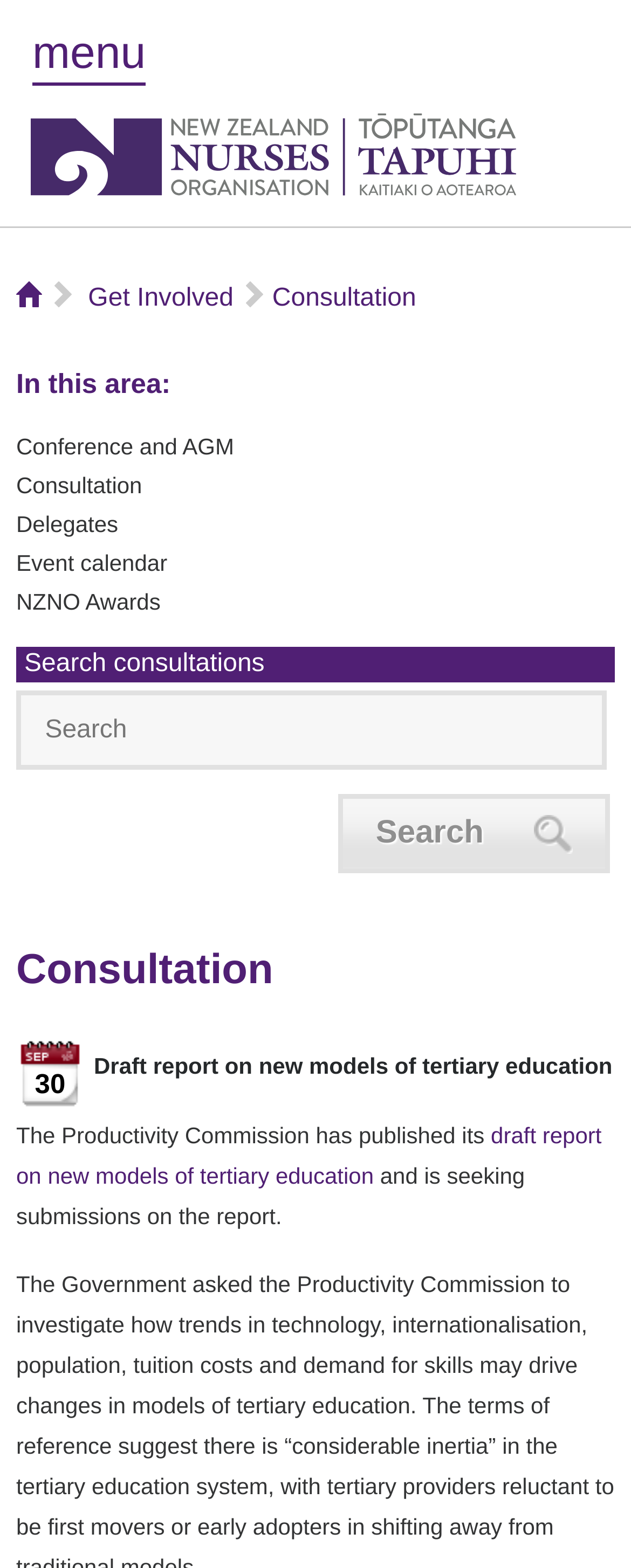Please provide a detailed answer to the question below by examining the image:
How many links are there in the top navigation menu?

The top navigation menu contains links to 'menu', '⌂', 'Get Involved', 'Consultation', and other options. By counting these links, we can determine that there are 5 links in the top navigation menu.